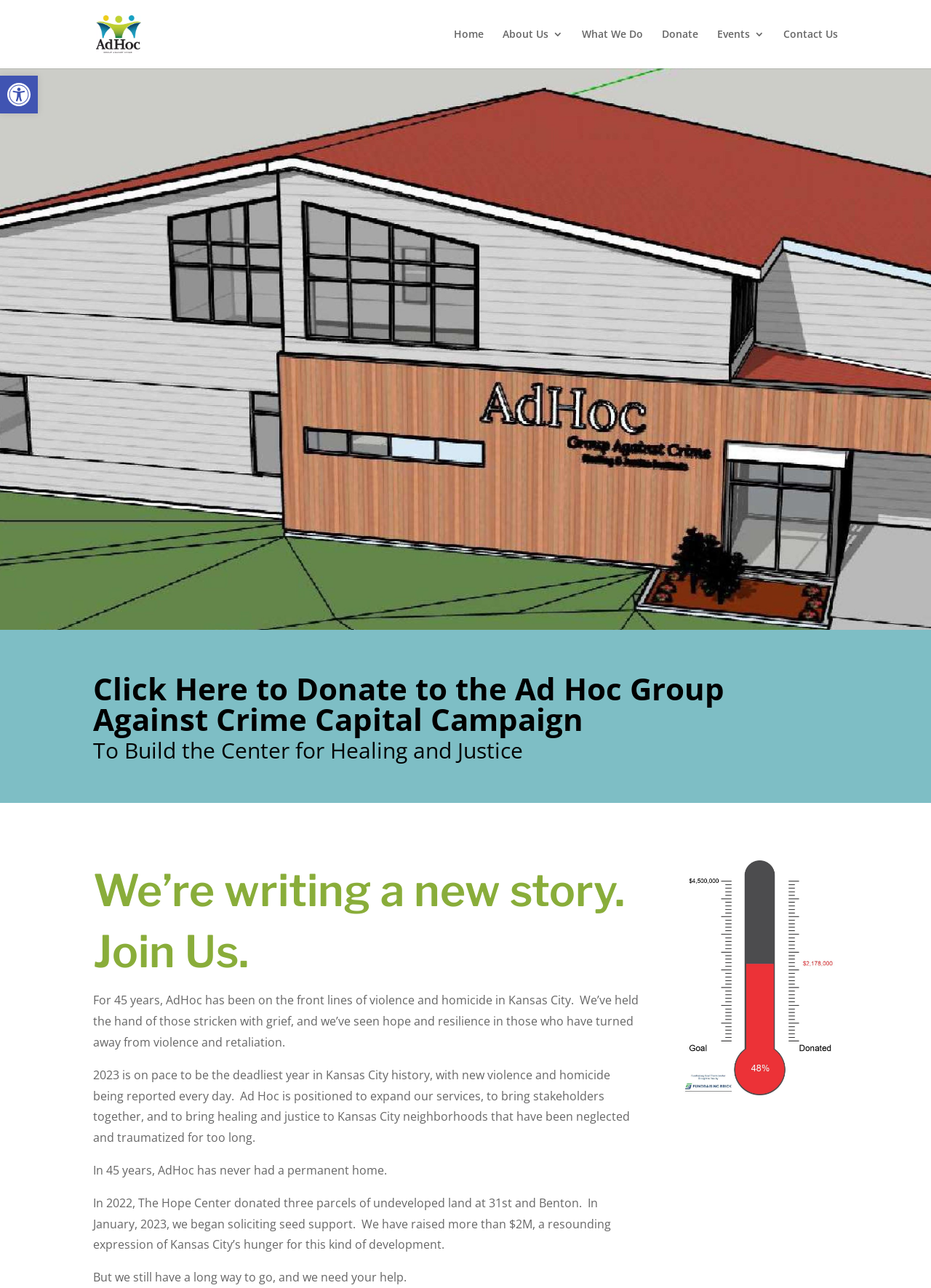Please predict the bounding box coordinates of the element's region where a click is necessary to complete the following instruction: "Open accessibility tools". The coordinates should be represented by four float numbers between 0 and 1, i.e., [left, top, right, bottom].

[0.0, 0.059, 0.041, 0.088]